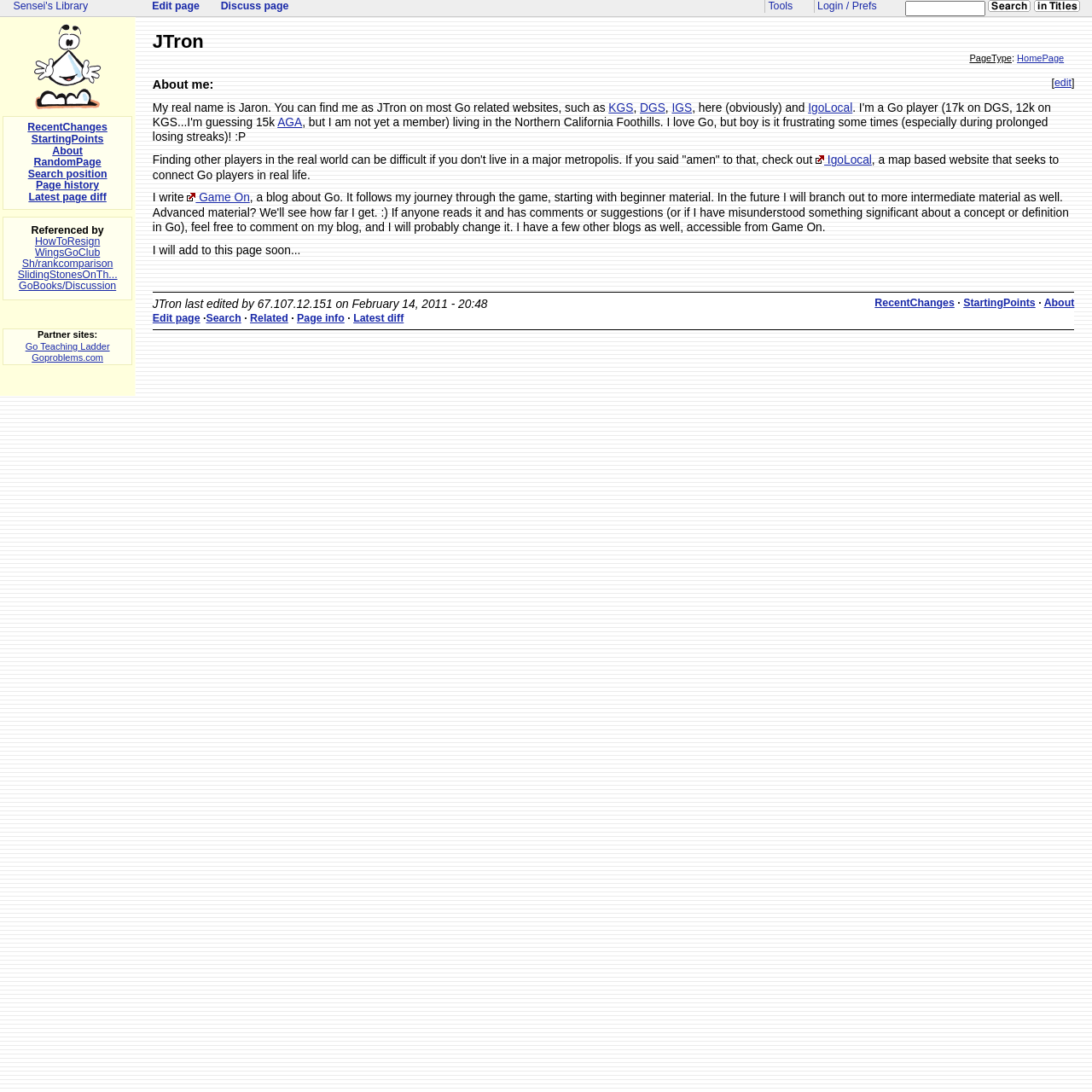Reply to the question with a brief word or phrase: What is the name of the website where JTron can be found?

KGS, DGS, IGS, IgoLocal, AGA